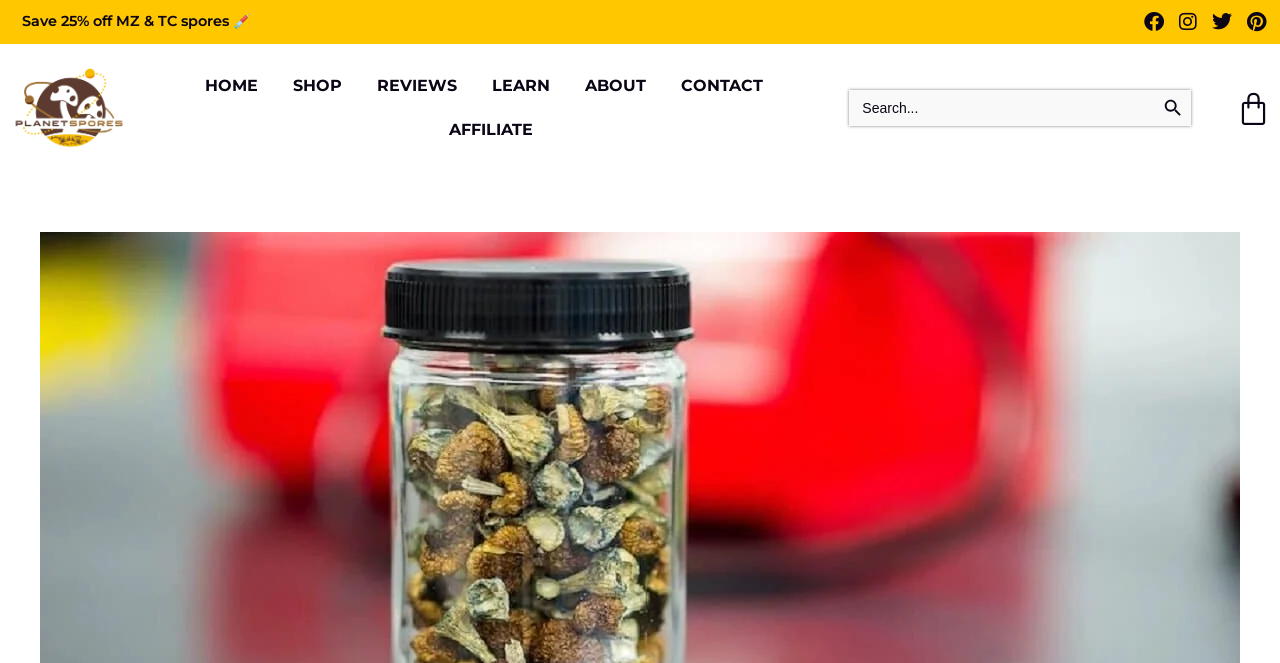How many main menu items are present?
Carefully analyze the image and provide a detailed answer to the question.

The webpage has a navigation menu at the top, and it contains seven main menu items, namely HOME, SHOP, REVIEWS, LEARN, ABOUT, CONTACT, and AFFILIATE.